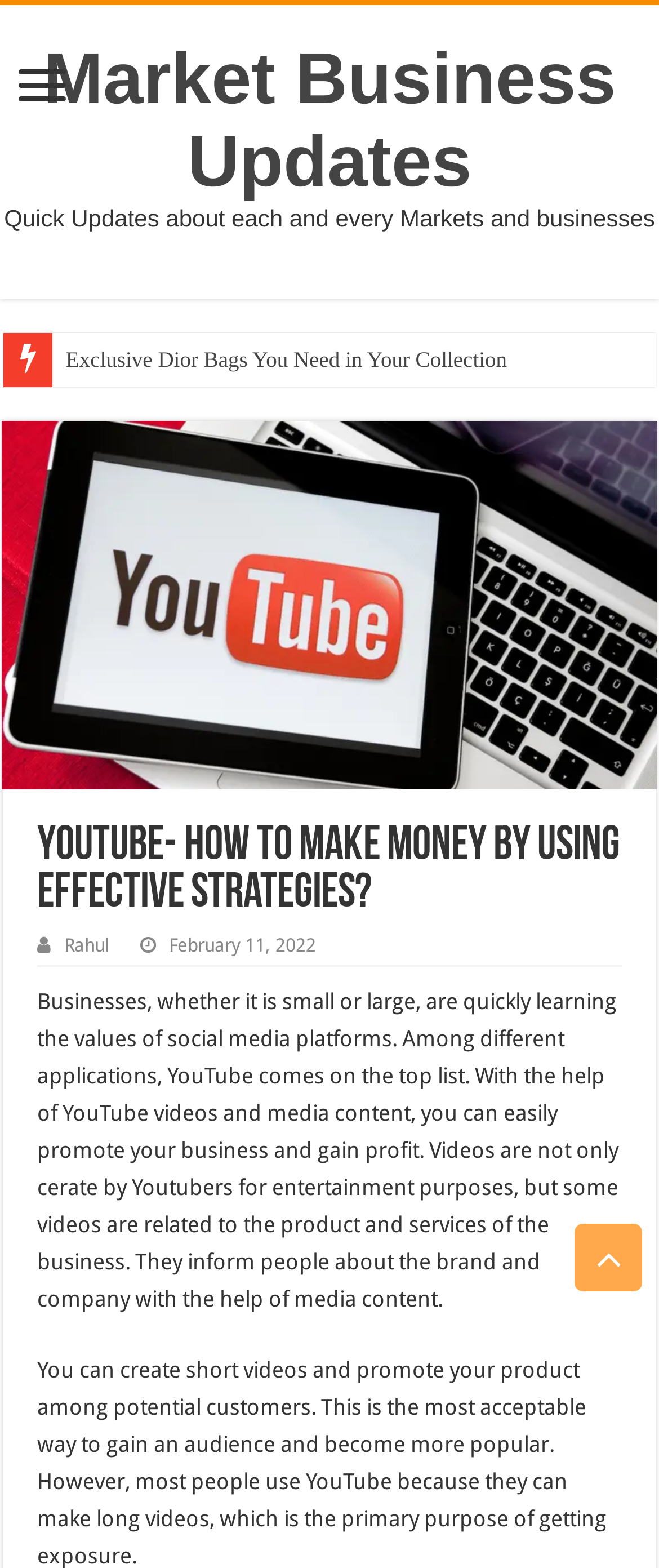Highlight the bounding box of the UI element that corresponds to this description: "parent_node: Market Business Updates".

[0.013, 0.039, 0.115, 0.074]